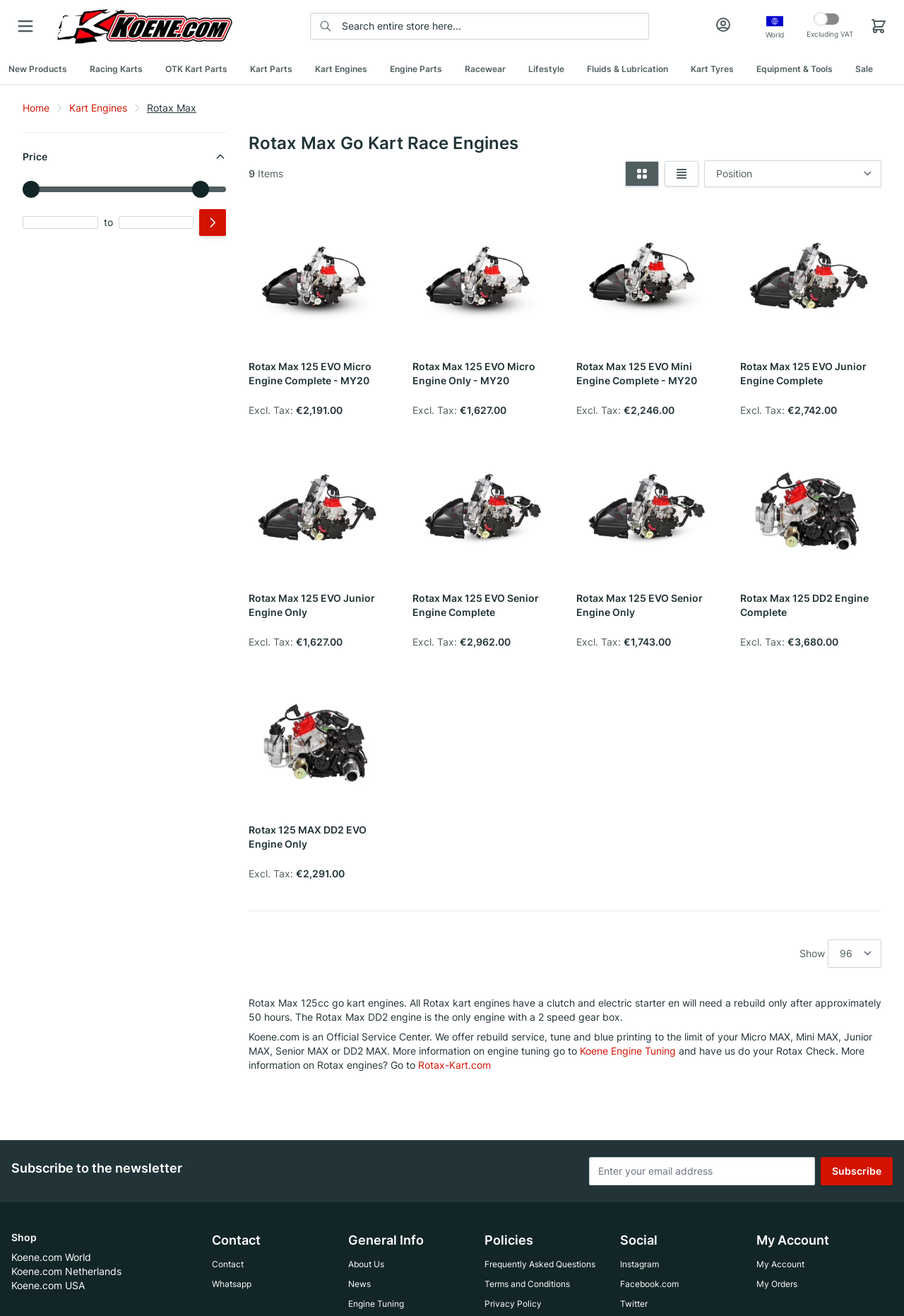Given the description "aria-label="Email Address" name="email" placeholder="Email Address"", provide the bounding box coordinates of the corresponding UI element.

None